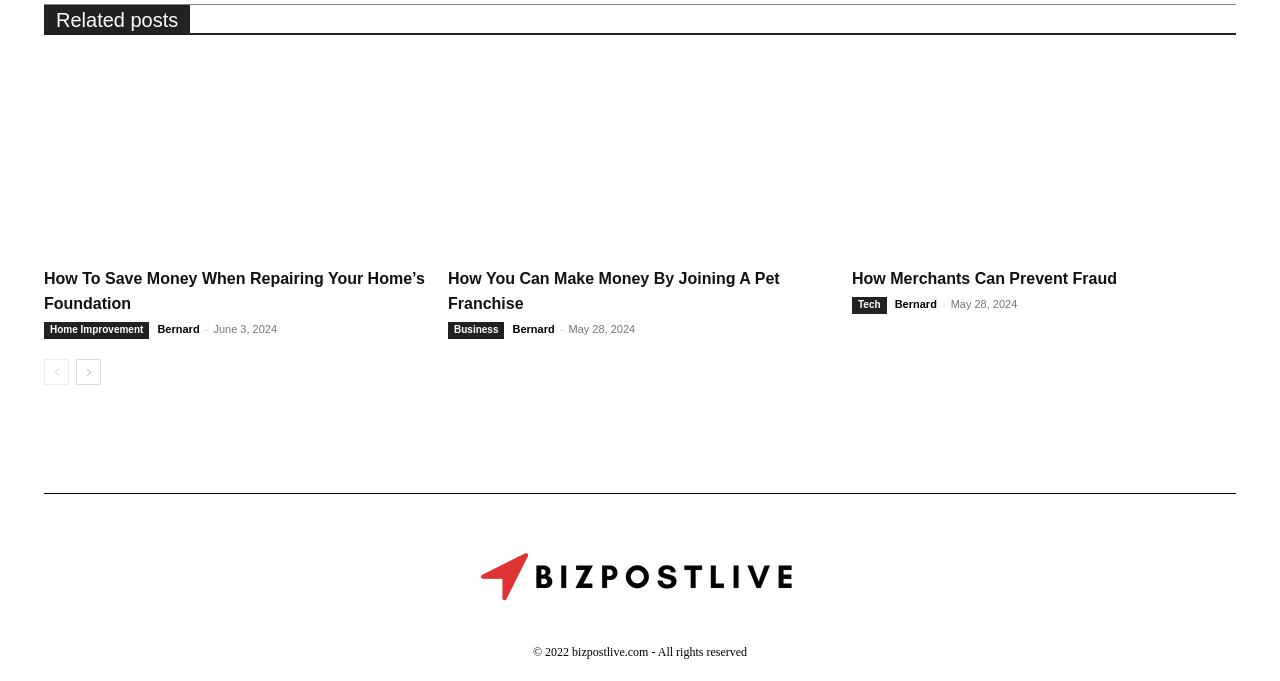Pinpoint the bounding box coordinates of the clickable element to carry out the following instruction: "View related posts."

[0.034, 0.007, 0.966, 0.051]